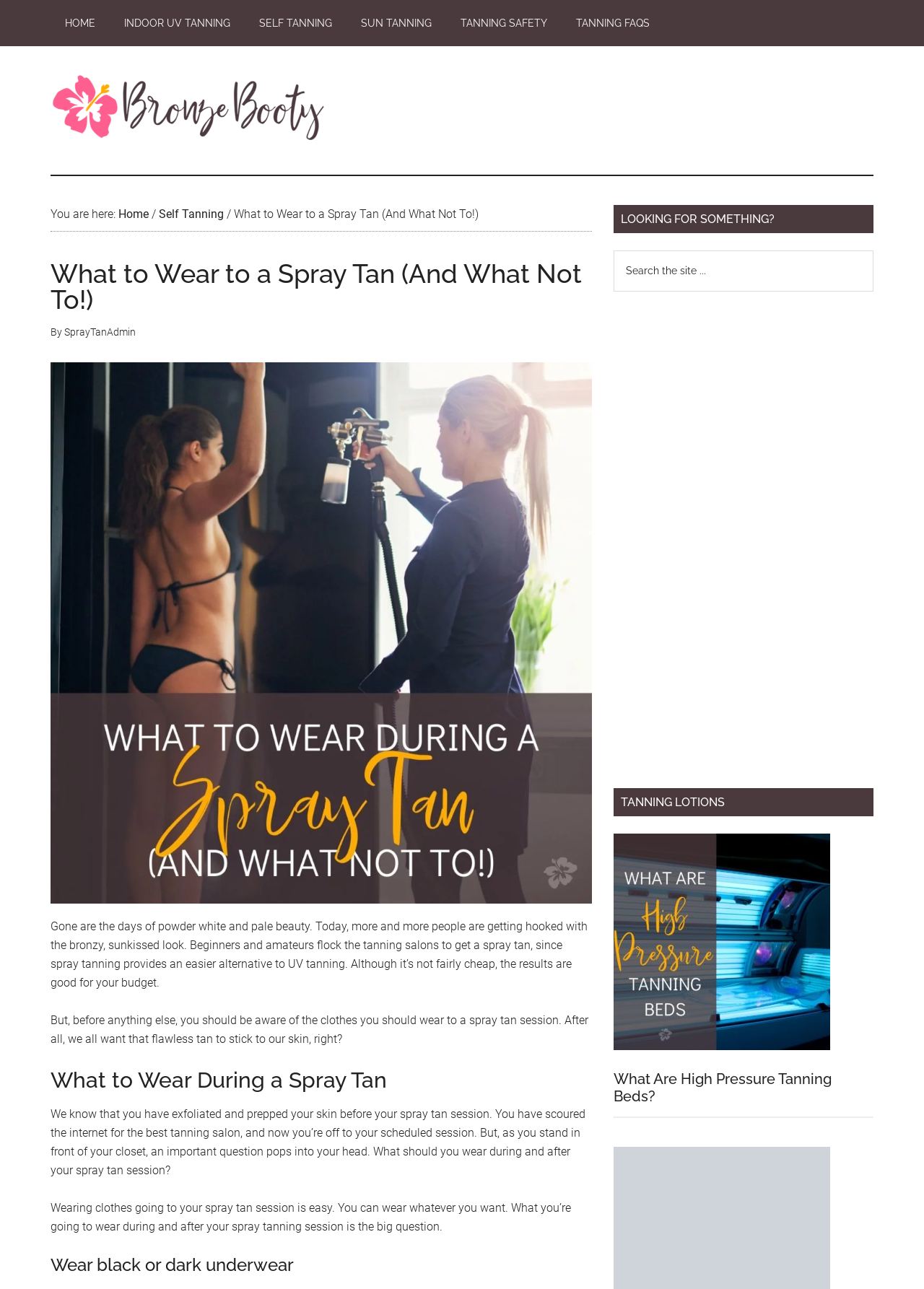What is the topic of the article in the primary sidebar?
Respond with a short answer, either a single word or a phrase, based on the image.

High Pressure Tanning Beds